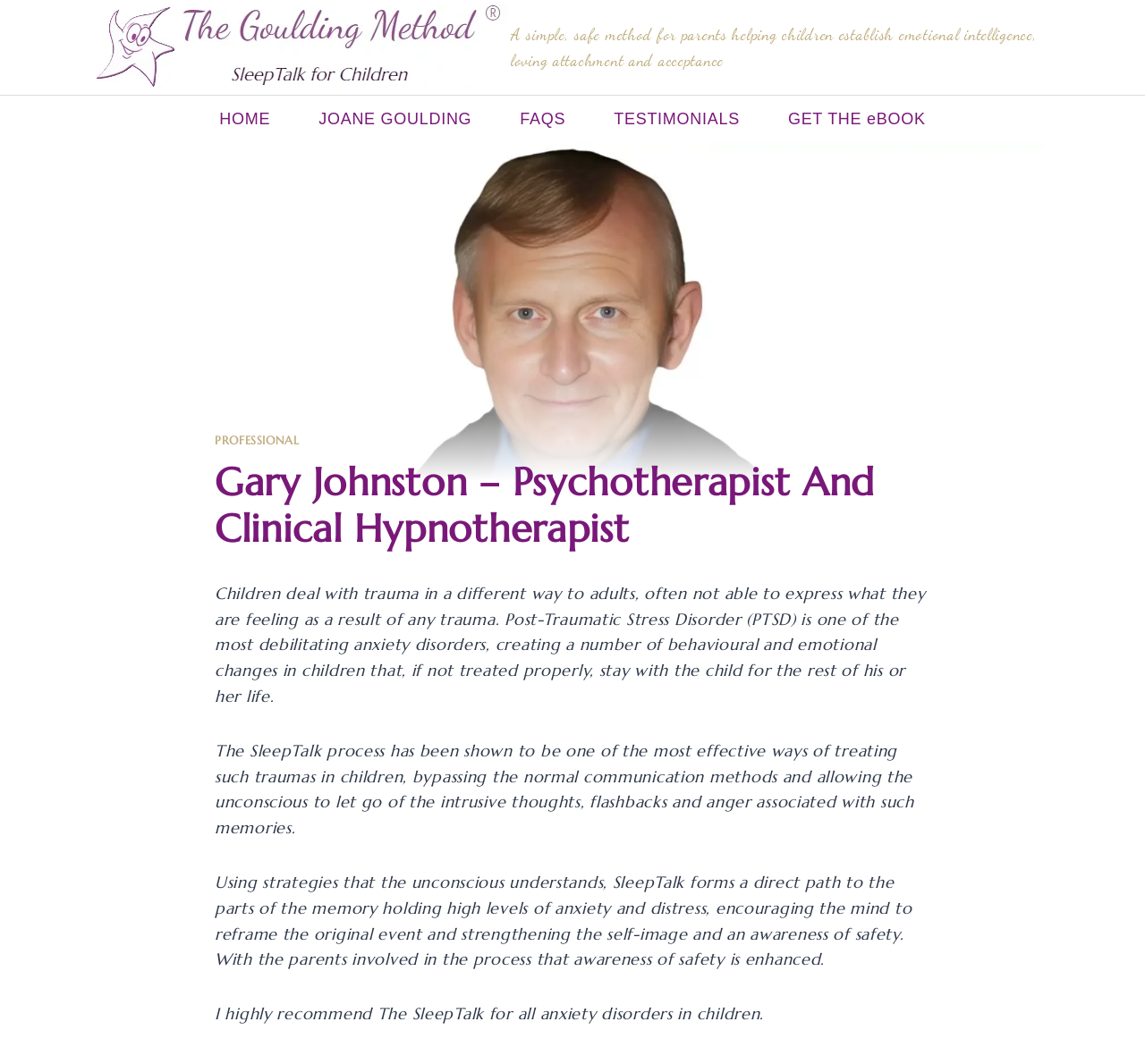Respond to the question with just a single word or phrase: 
What is the name of the method mentioned on the webpage?

The Goulding Method